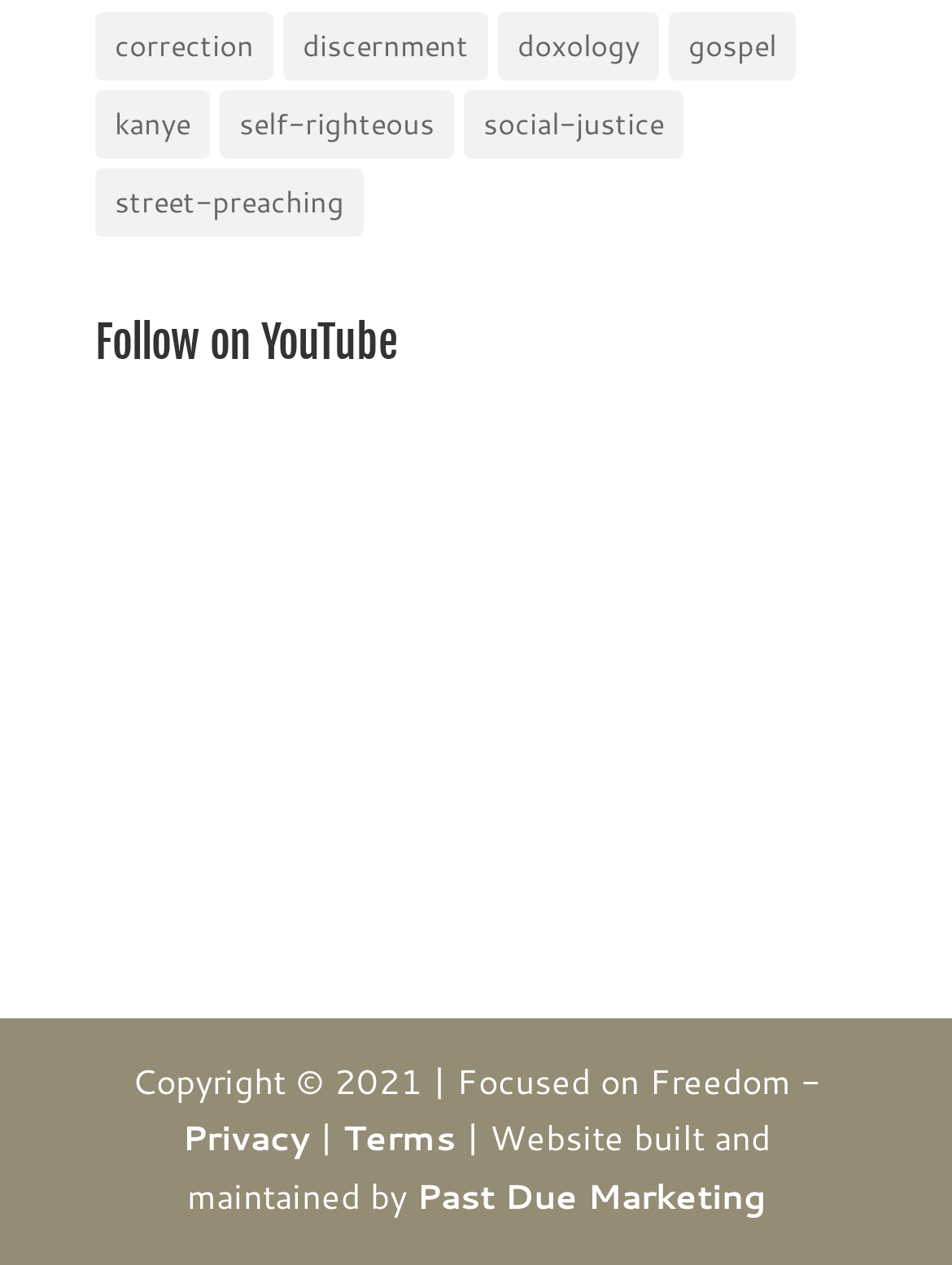Locate the bounding box coordinates of the segment that needs to be clicked to meet this instruction: "Watch YouTube videos".

[0.1, 0.663, 0.613, 0.702]